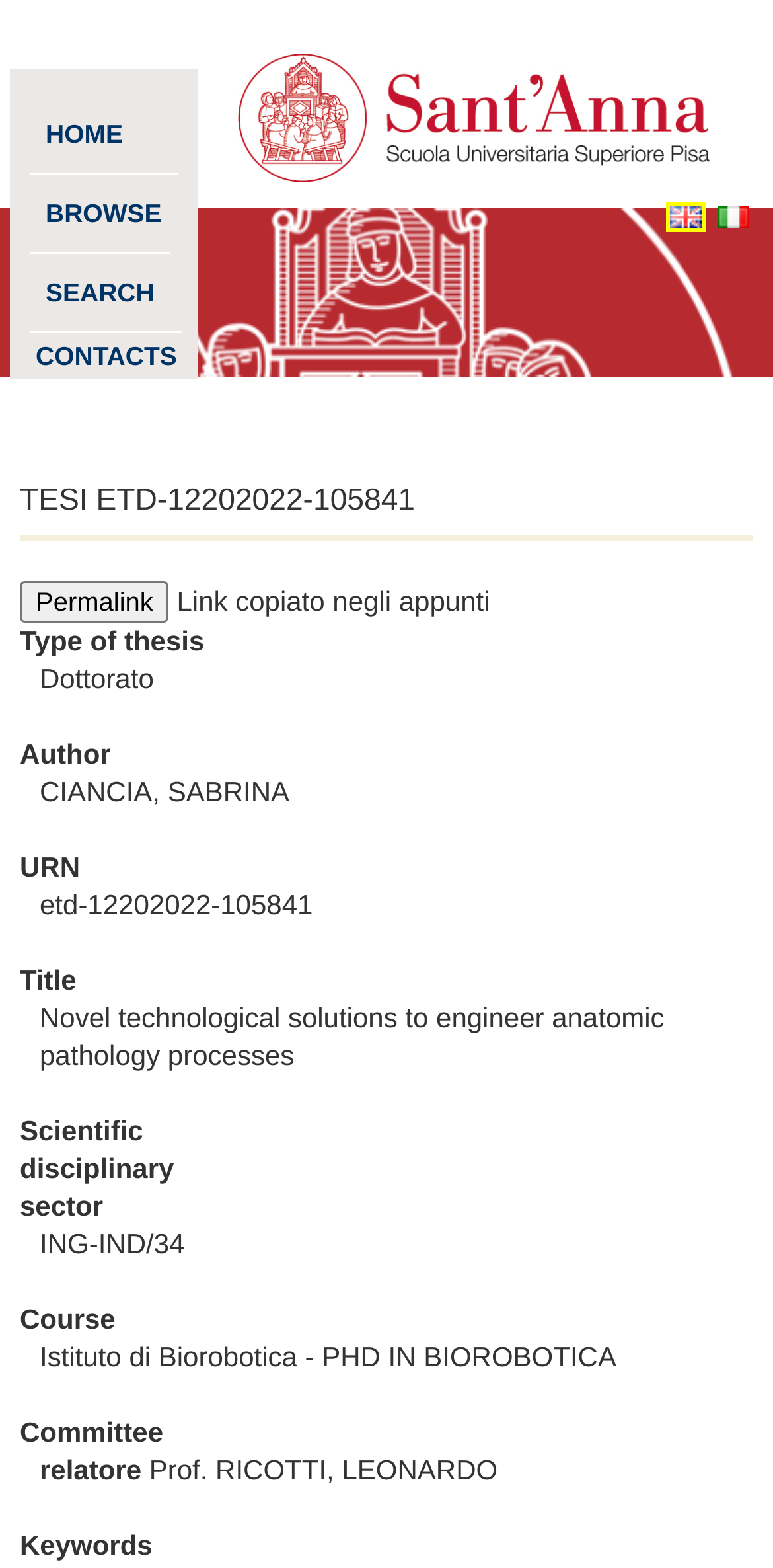Use the information in the screenshot to answer the question comprehensively: What is the name of the relatore?

I found the answer by looking at the StaticText element with the text 'Prof. RICOTTI, LEONARDO' which is located under the 'relatore' label.